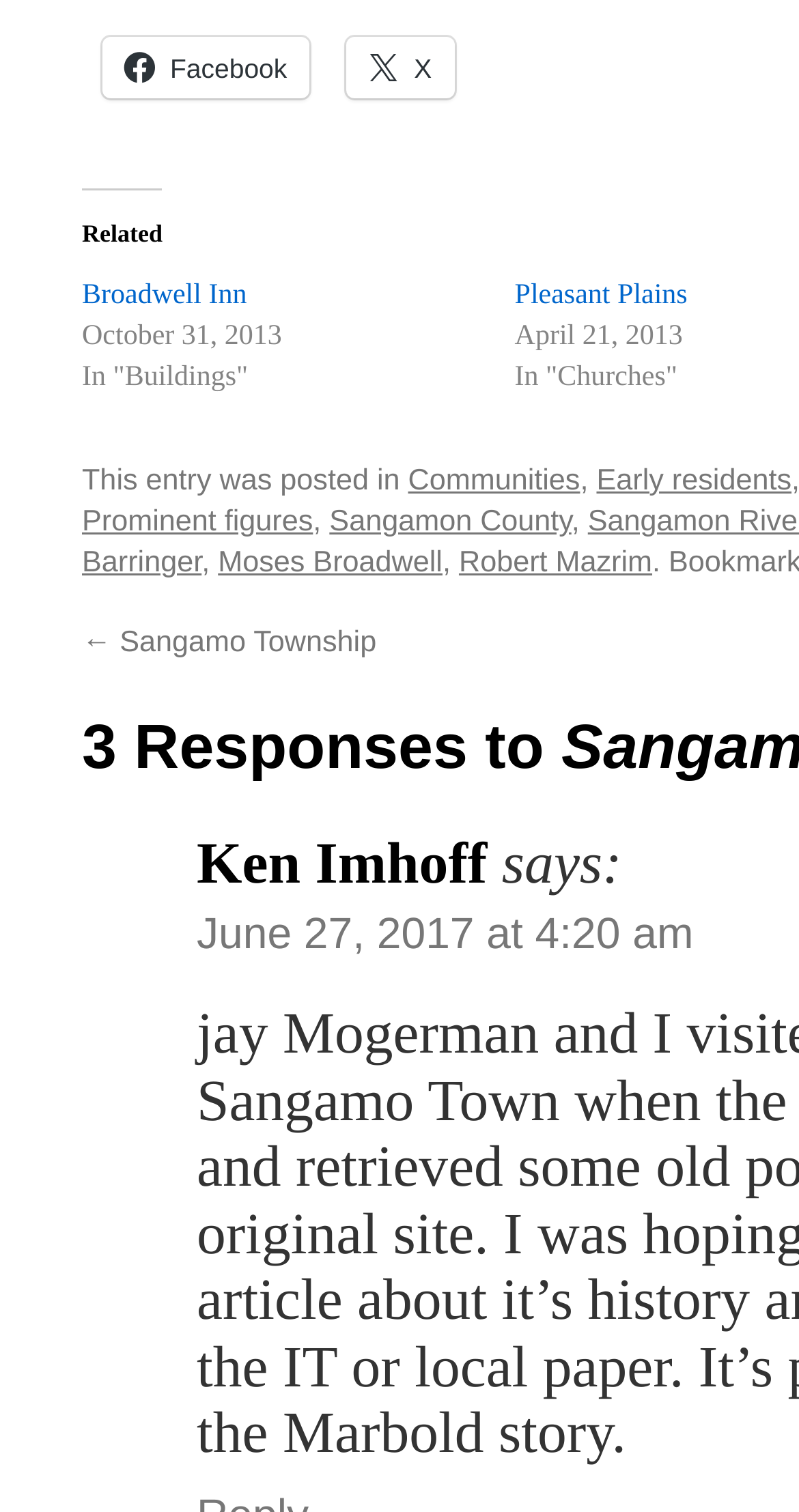Locate the bounding box coordinates of the clickable part needed for the task: "Read post from October 31, 2013".

[0.103, 0.213, 0.353, 0.233]